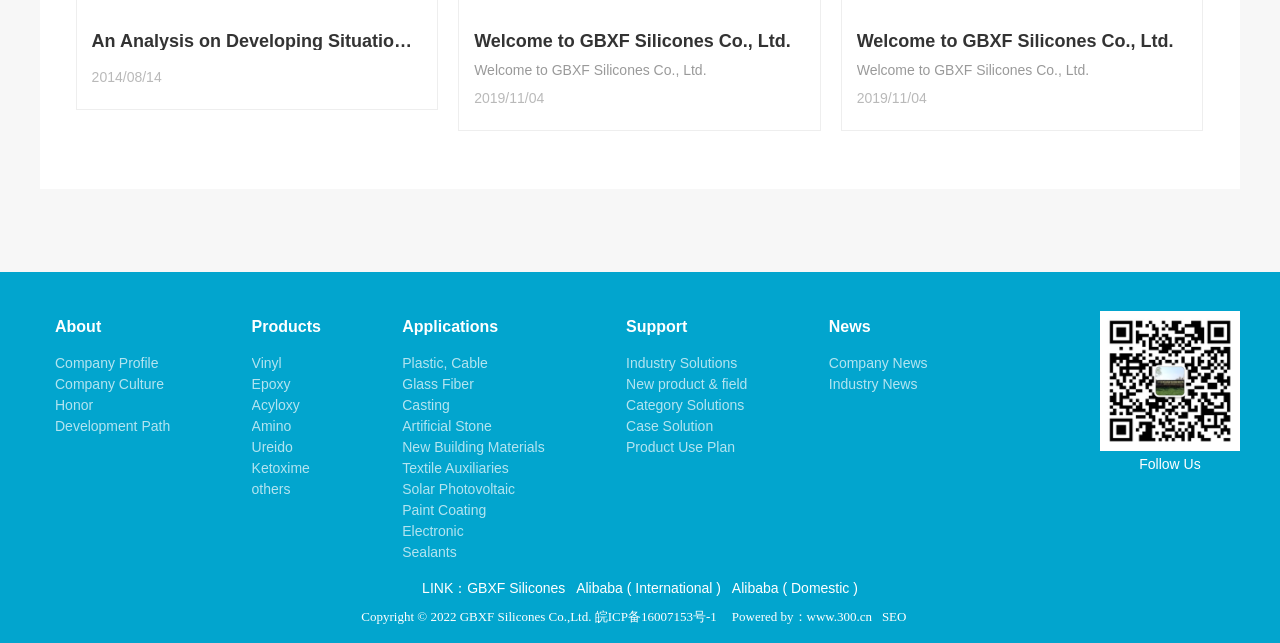Identify the bounding box coordinates for the region of the element that should be clicked to carry out the instruction: "View company profile". The bounding box coordinates should be four float numbers between 0 and 1, i.e., [left, top, right, bottom].

[0.043, 0.549, 0.173, 0.581]